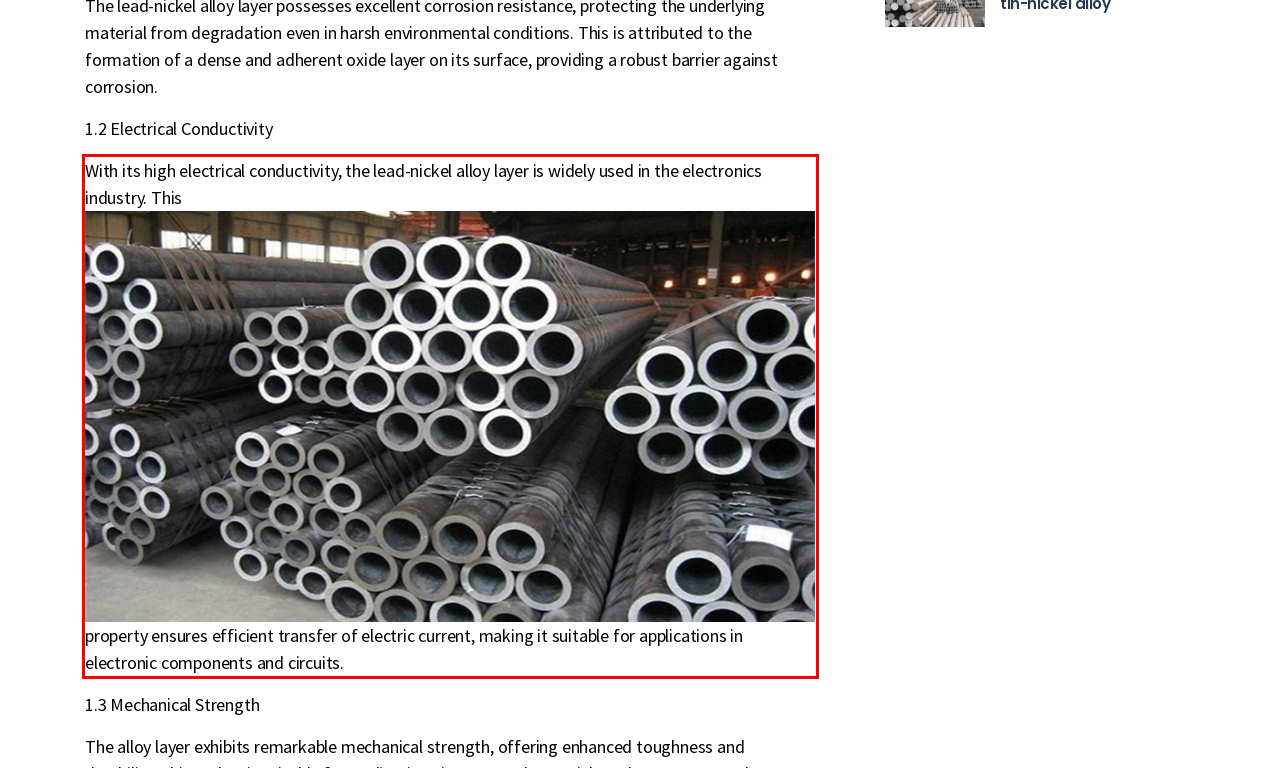Examine the screenshot of the webpage, locate the red bounding box, and perform OCR to extract the text contained within it.

With its high electrical conductivity, the lead-nickel alloy layer is widely used in the electronics industry. This property ensures efficient transfer of electric current, making it suitable for applications in electronic components and circuits.